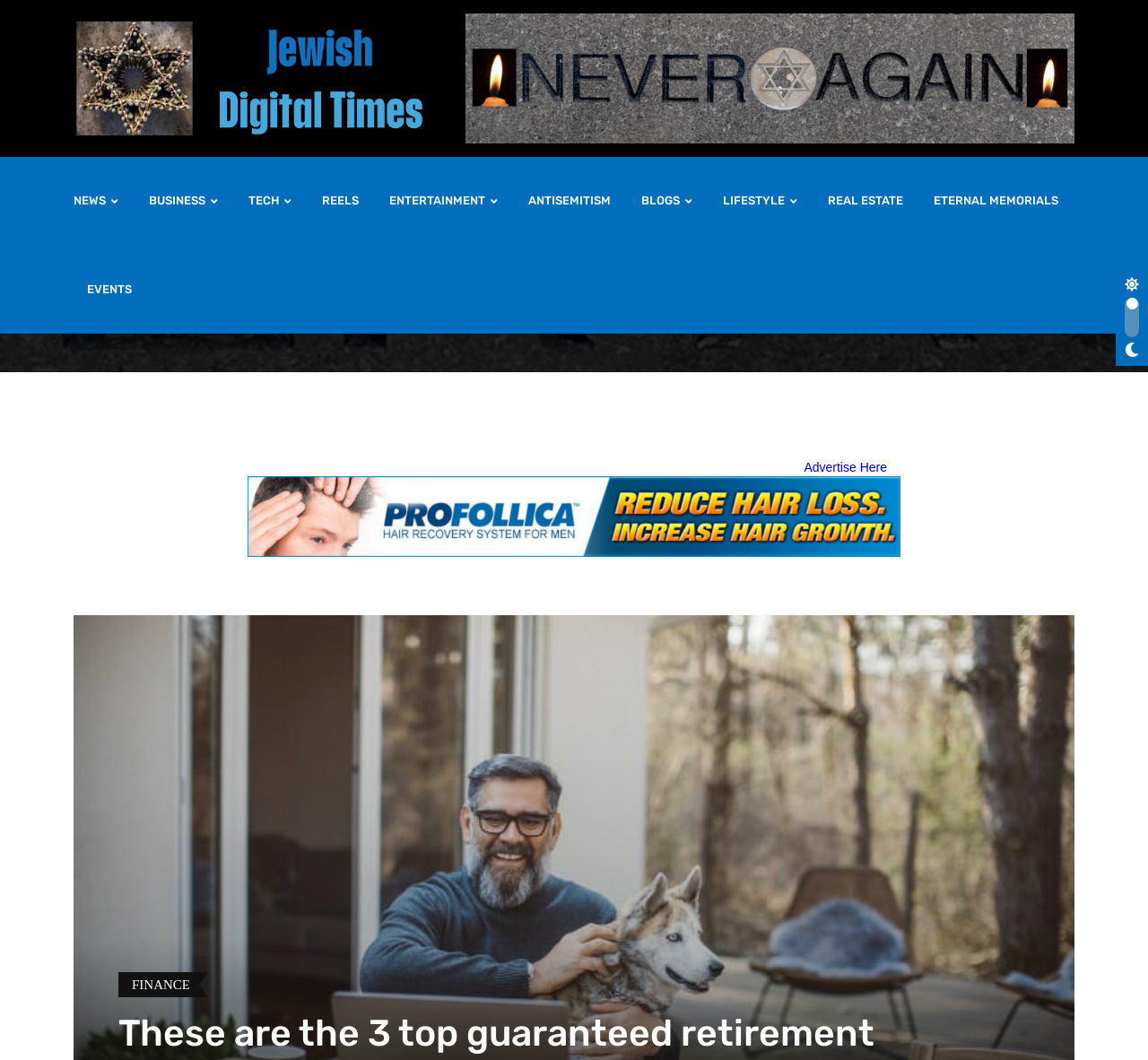Locate the bounding box coordinates of the element that needs to be clicked to carry out the instruction: "Read about FINANCE". The coordinates should be given as four float numbers ranging from 0 to 1, i.e., [left, top, right, bottom].

[0.186, 0.272, 0.237, 0.286]